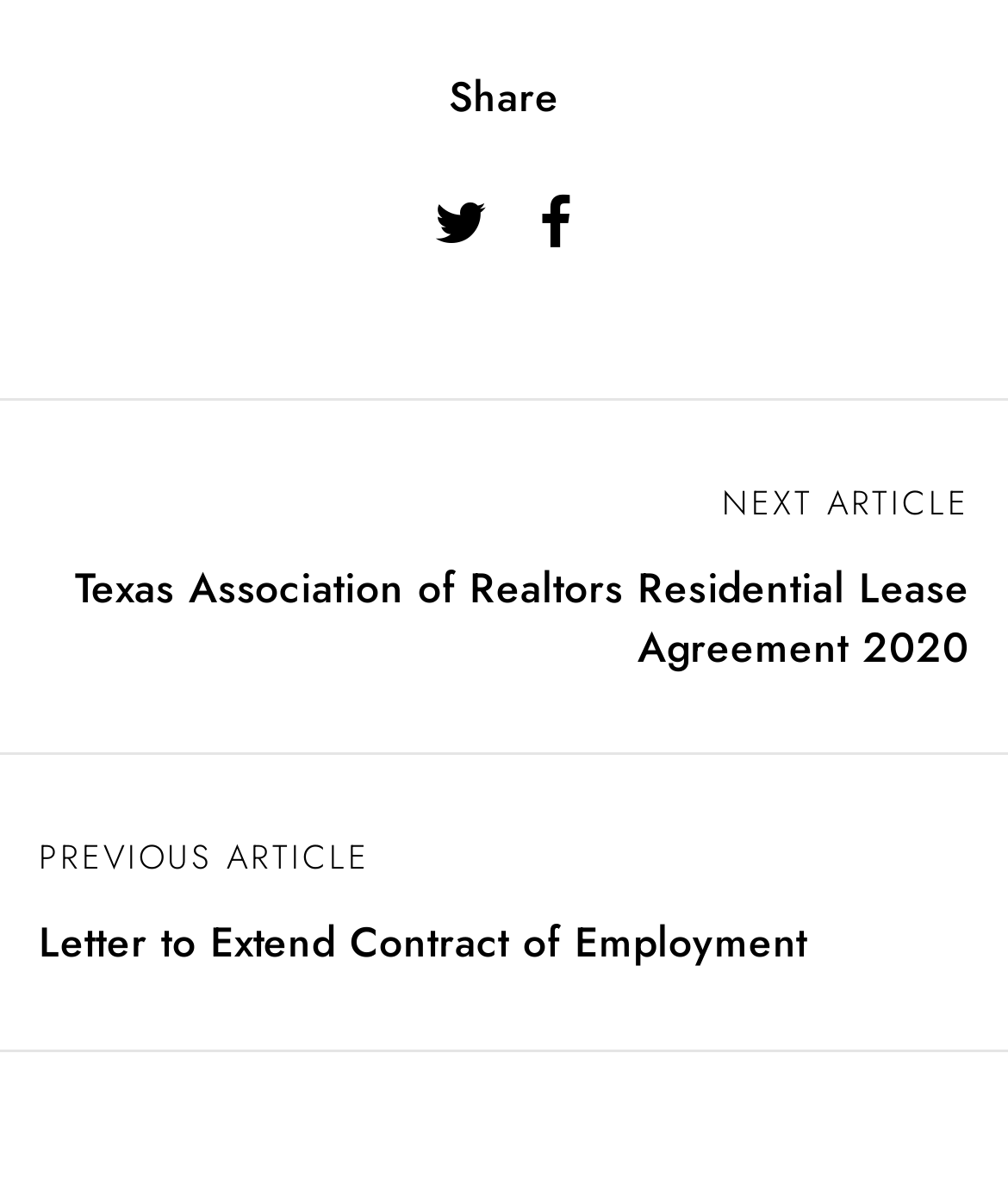Using the information in the image, give a detailed answer to the following question: What type of content is listed in the navigation section?

The navigation section contains links to previous and next articles, suggesting that the webpage is a blog or article repository, and the navigation section is used to browse through the available articles.